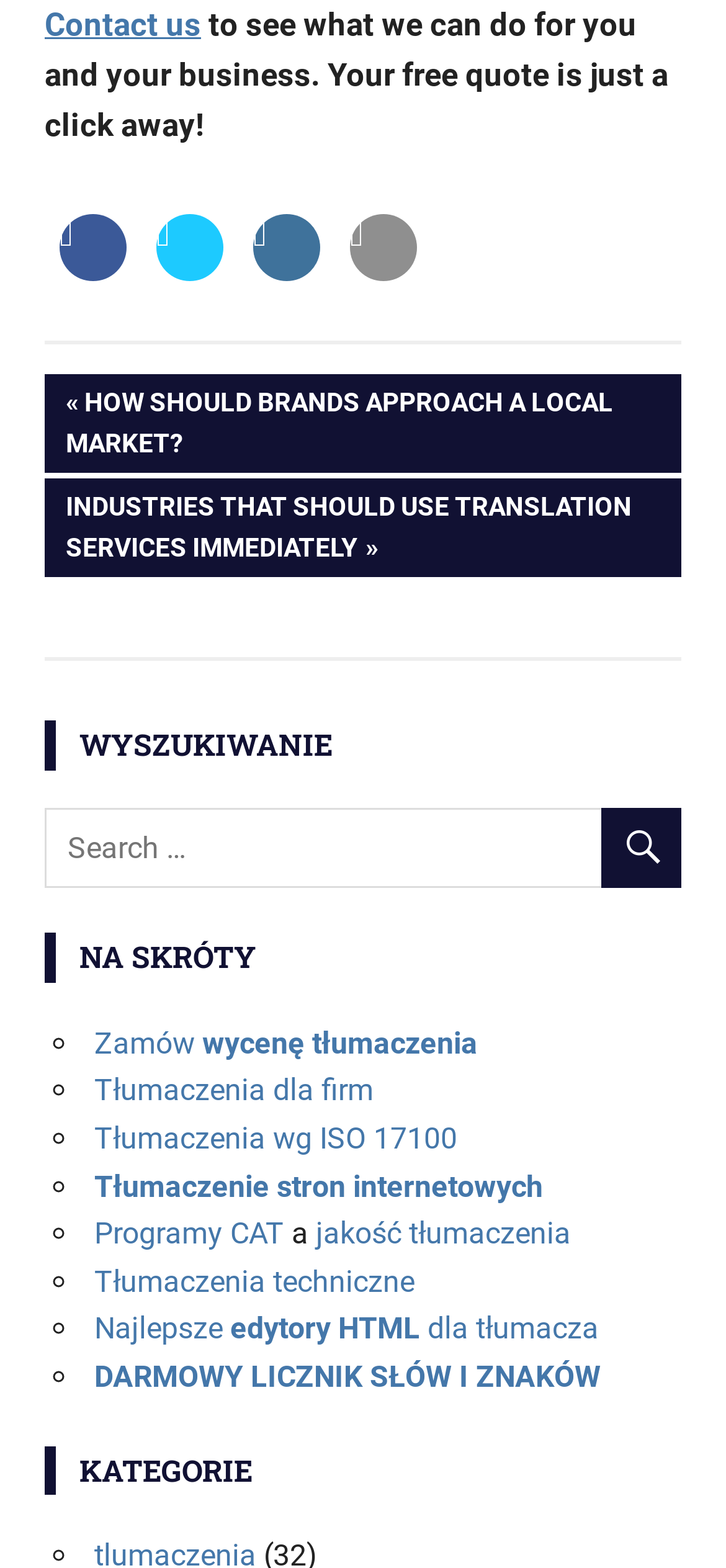Please provide a comprehensive response to the question below by analyzing the image: 
What is the purpose of the 'Zamów wycenę tłumaczenia' link?

The 'Zamów wycenę tłumaczenia' link is located under the 'NA SKRÓTY' heading, and its text suggests that clicking on it will allow users to order a quote for translation services, likely for their business or project.